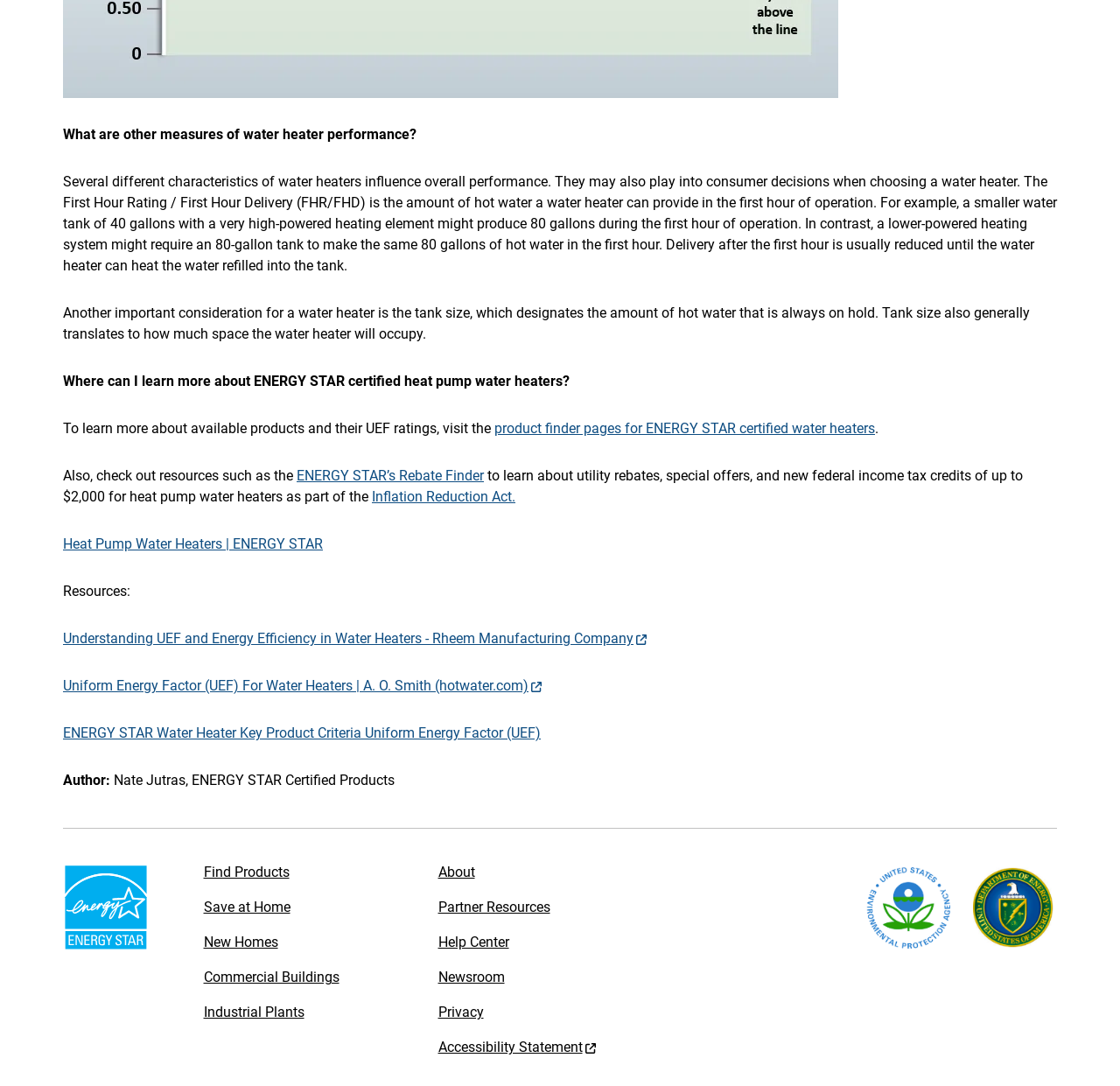Highlight the bounding box of the UI element that corresponds to this description: "ENERGY STAR’s Rebate Finder".

[0.265, 0.431, 0.432, 0.446]